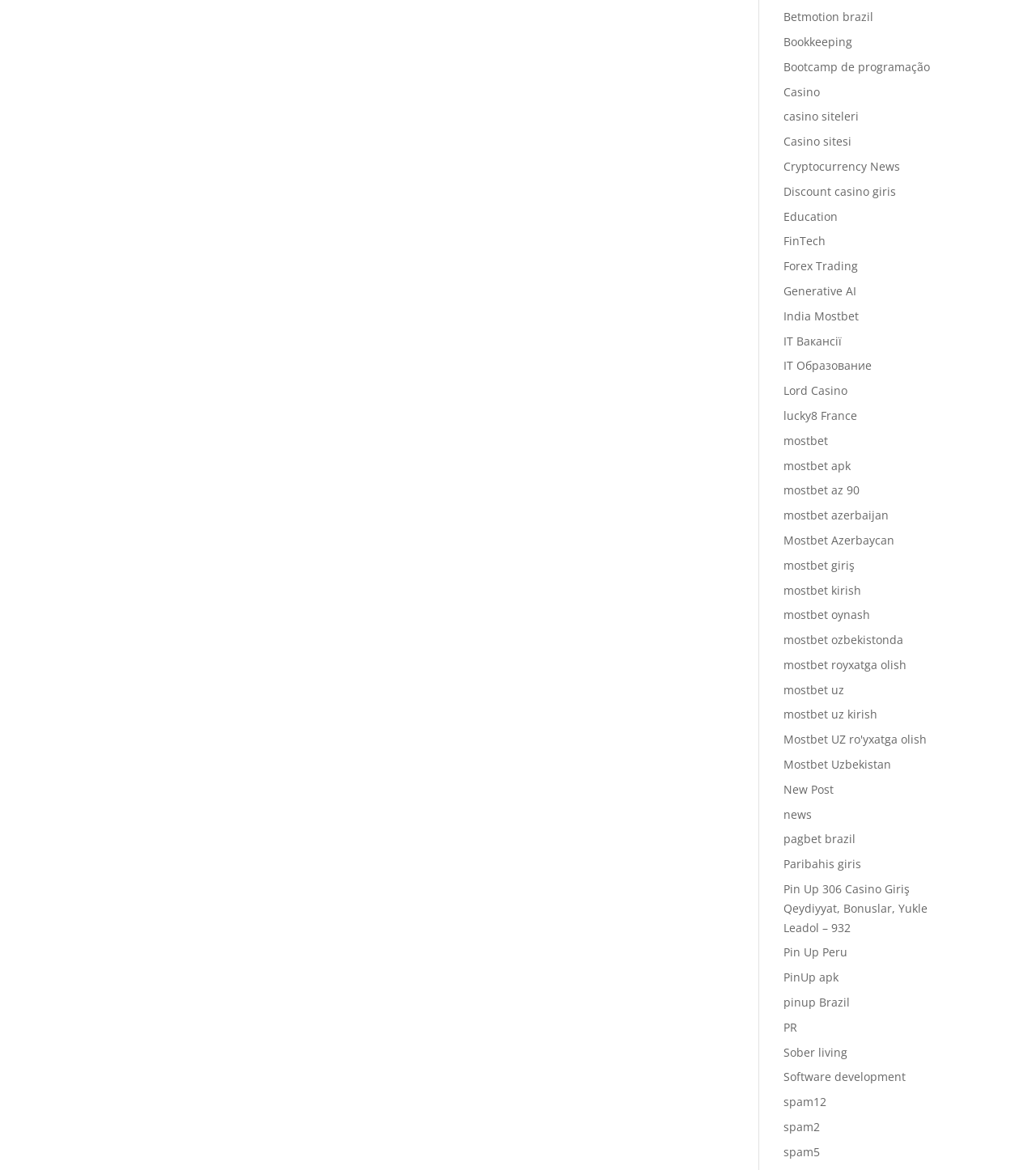Provide a one-word or short-phrase answer to the question:
What is the geographical scope of the webpage?

Global